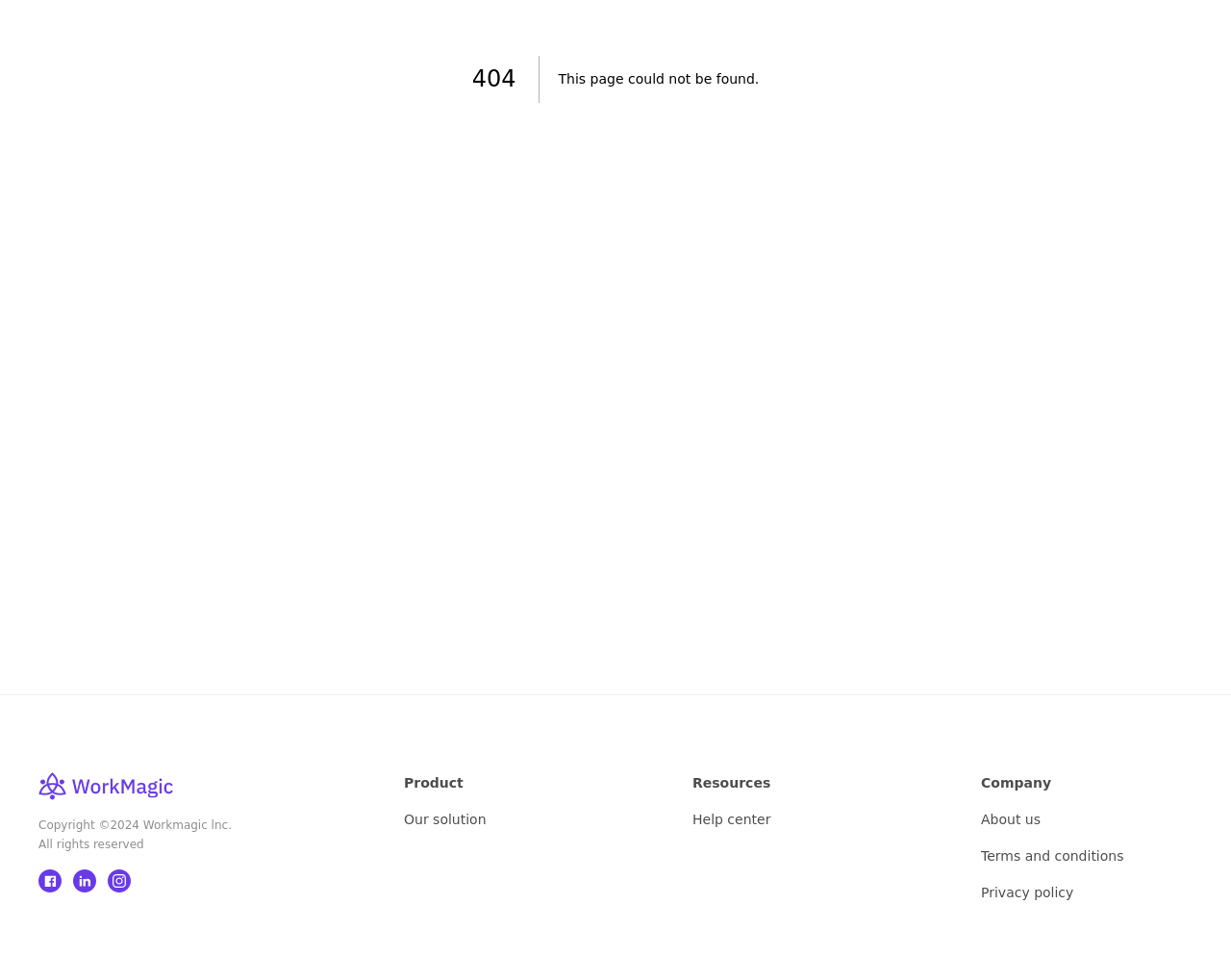Bounding box coordinates are given in the format (top-left x, top-left y, bottom-right x, bottom-right y). All values should be floating point numbers between 0 and 1. Provide the bounding box coordinate for the UI element described as: alt="logo"

[0.059, 0.887, 0.078, 0.911]